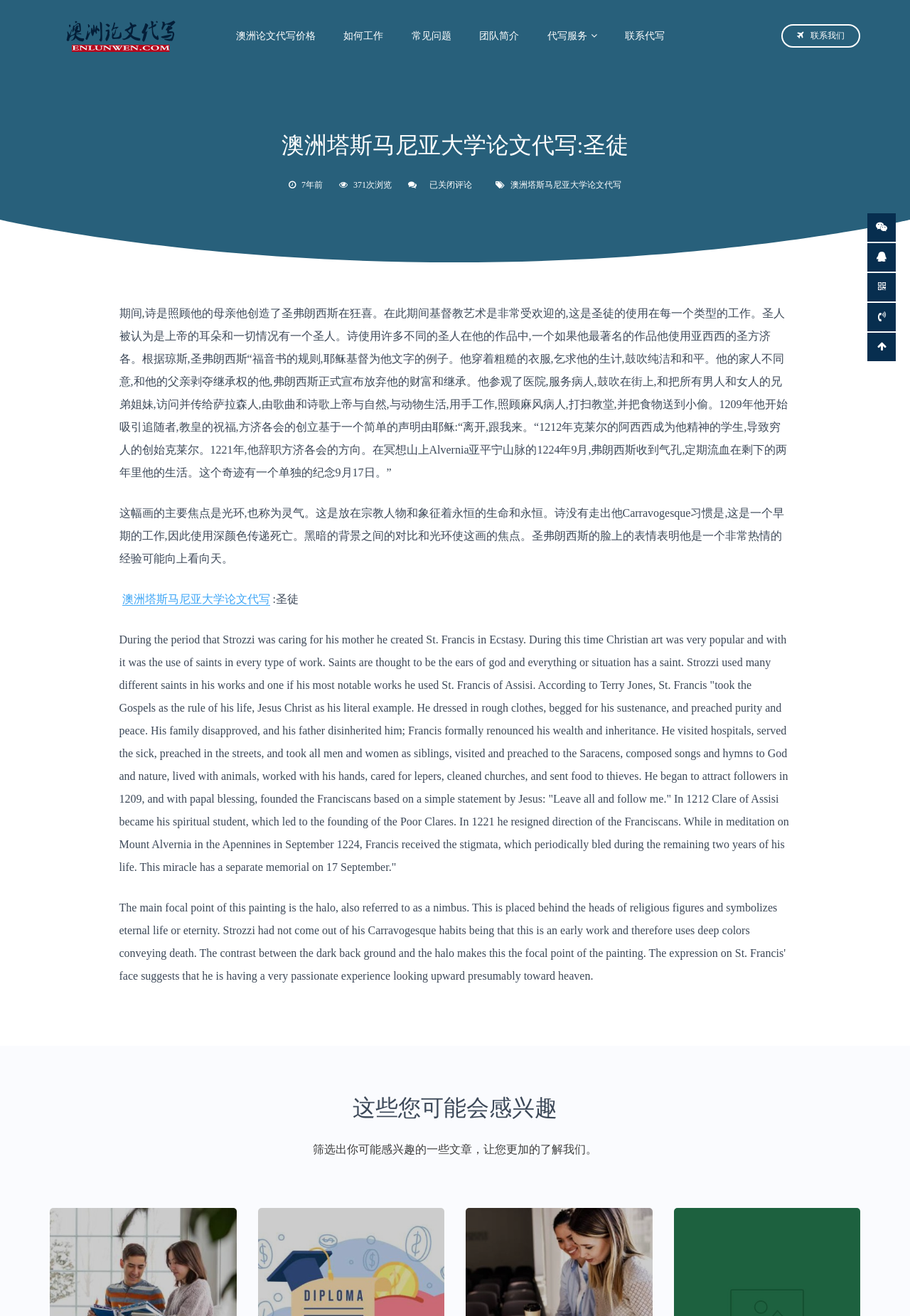Pinpoint the bounding box coordinates of the clickable area necessary to execute the following instruction: "Check the frequently asked questions". The coordinates should be given as four float numbers between 0 and 1, namely [left, top, right, bottom].

[0.438, 0.014, 0.51, 0.041]